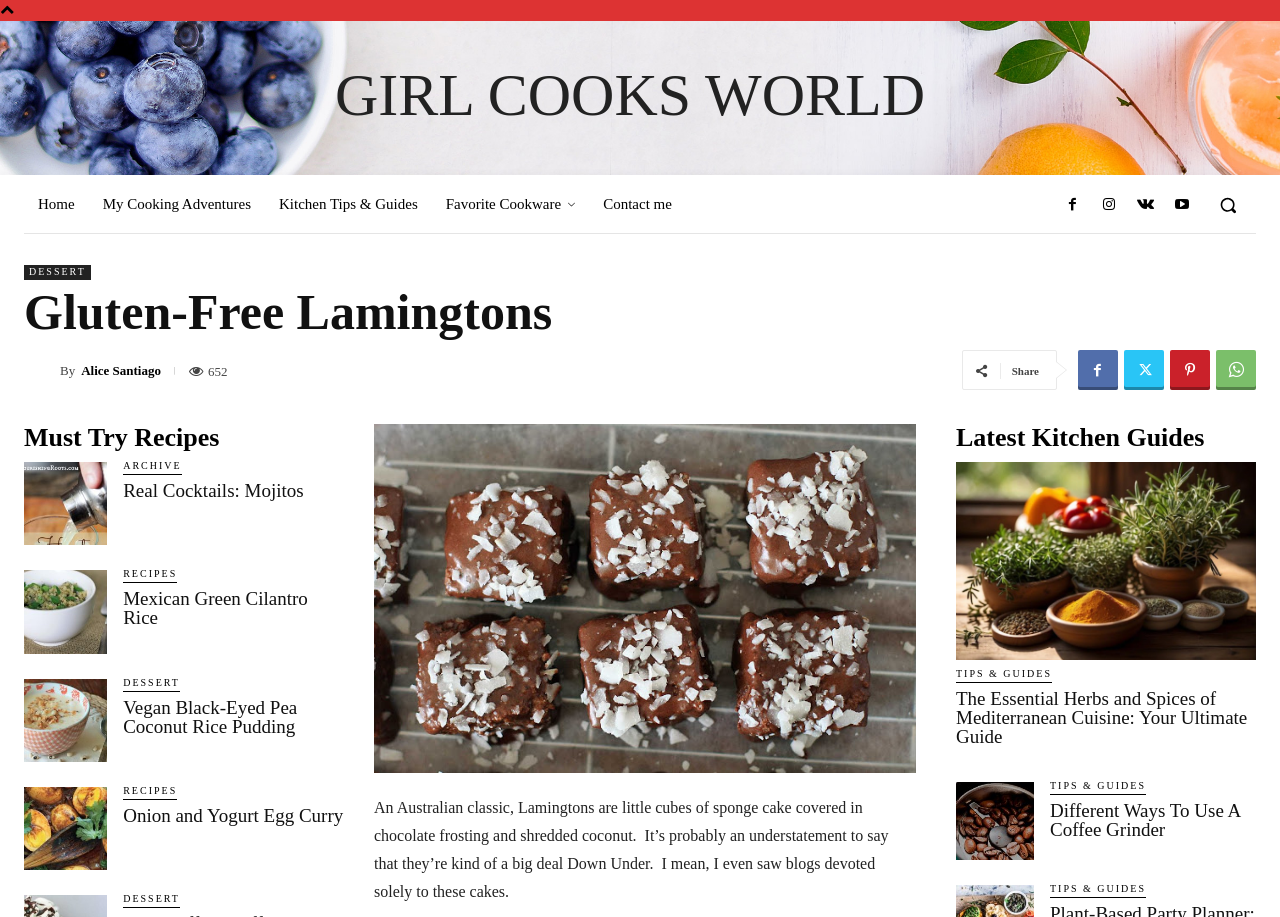Please find the bounding box coordinates of the element that must be clicked to perform the given instruction: "Visit the 'DESSERT' page". The coordinates should be four float numbers from 0 to 1, i.e., [left, top, right, bottom].

[0.019, 0.289, 0.071, 0.306]